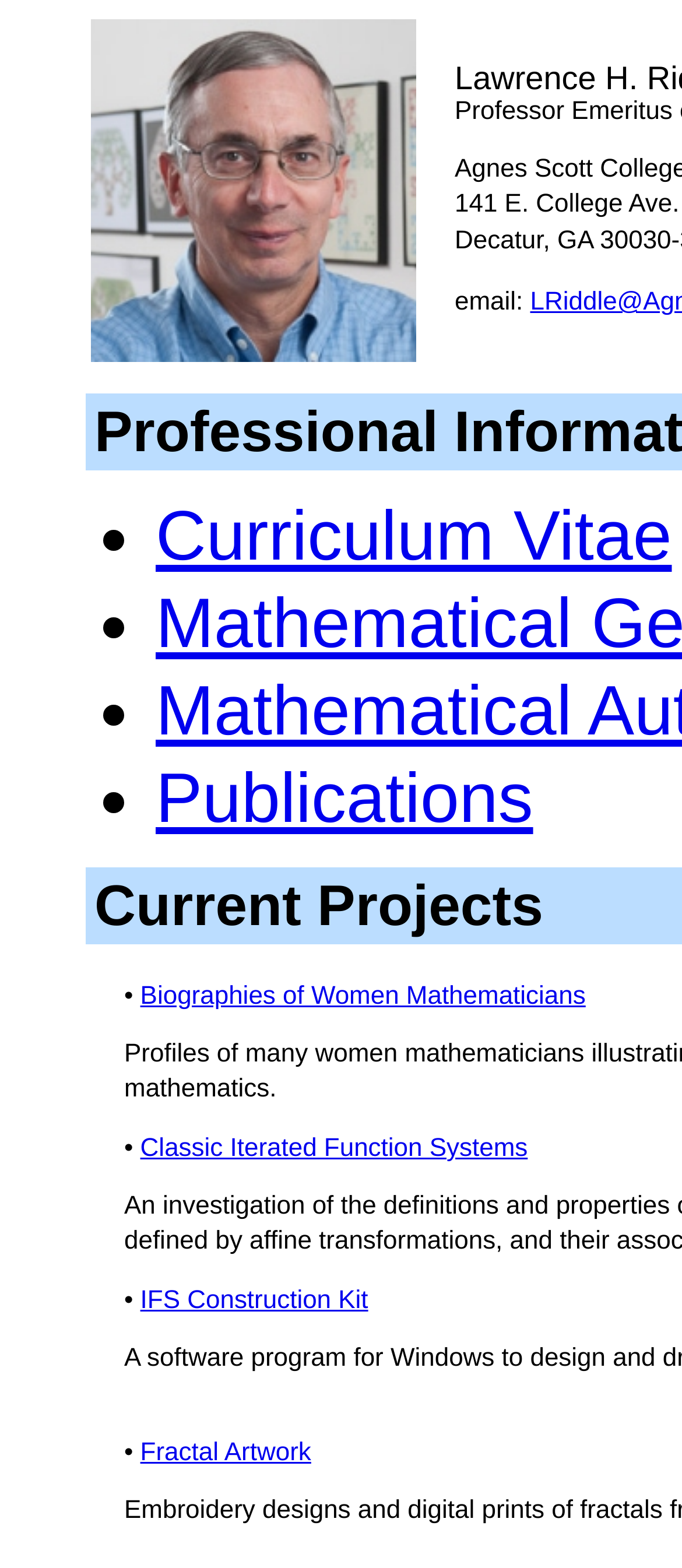What is the last link available on the webpage?
Answer the question with a detailed explanation, including all necessary information.

The last link available on the webpage is 'Fractal Artwork', which is located at the bottom of the 'Current Projects' section.